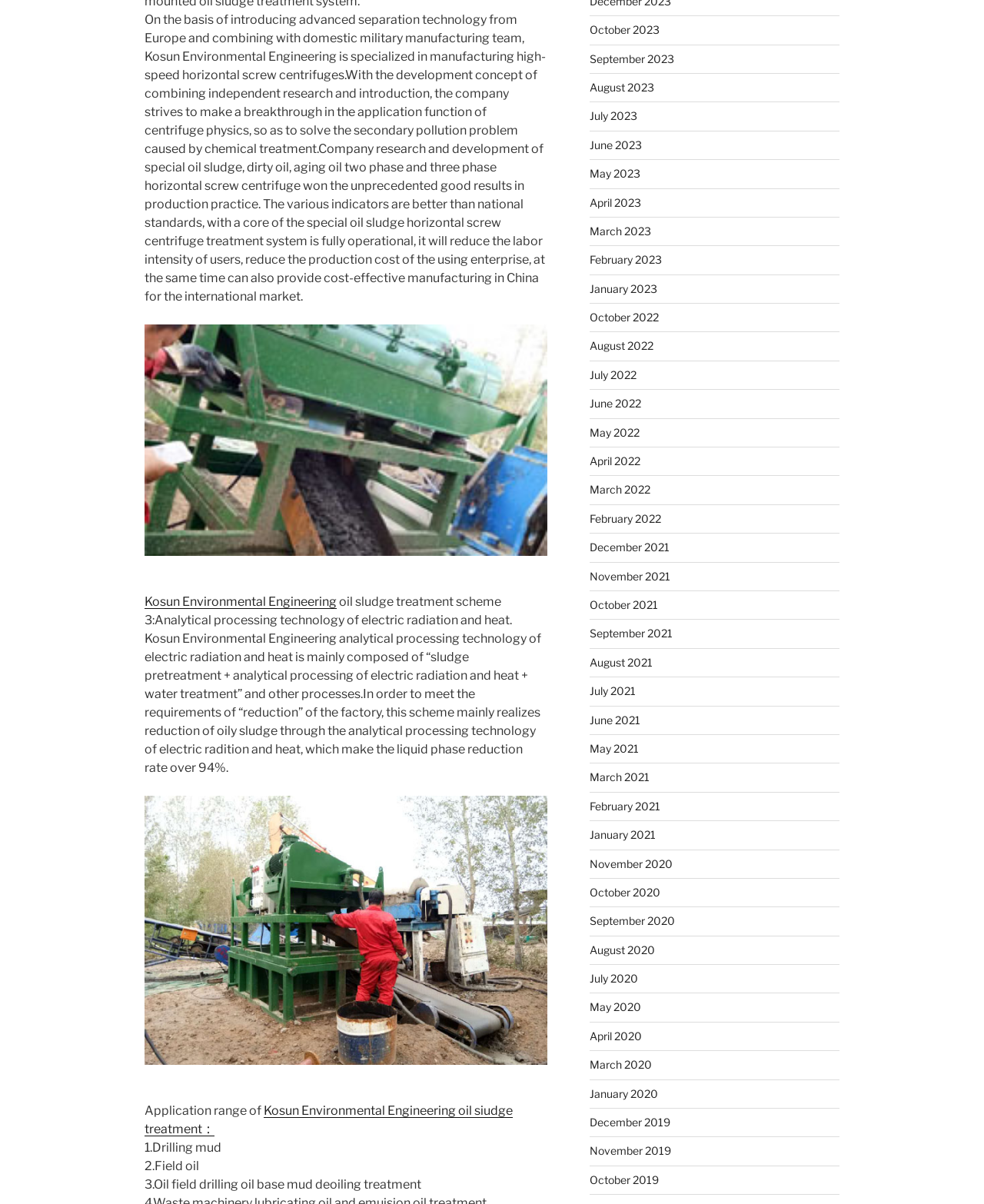Give the bounding box coordinates for the element described by: "Kosun Environmental Engineering".

[0.147, 0.494, 0.342, 0.506]